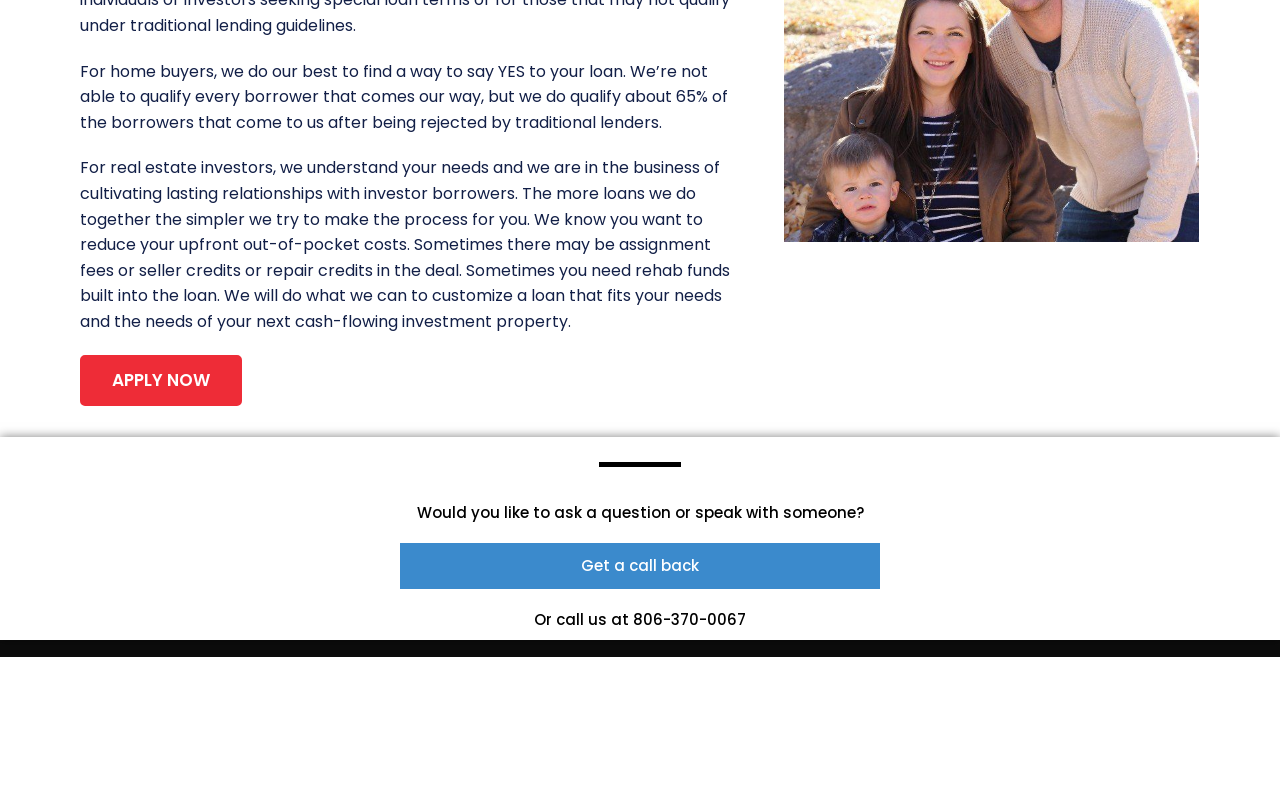Locate the bounding box of the user interface element based on this description: "Get a call back".

[0.312, 0.681, 0.688, 0.739]